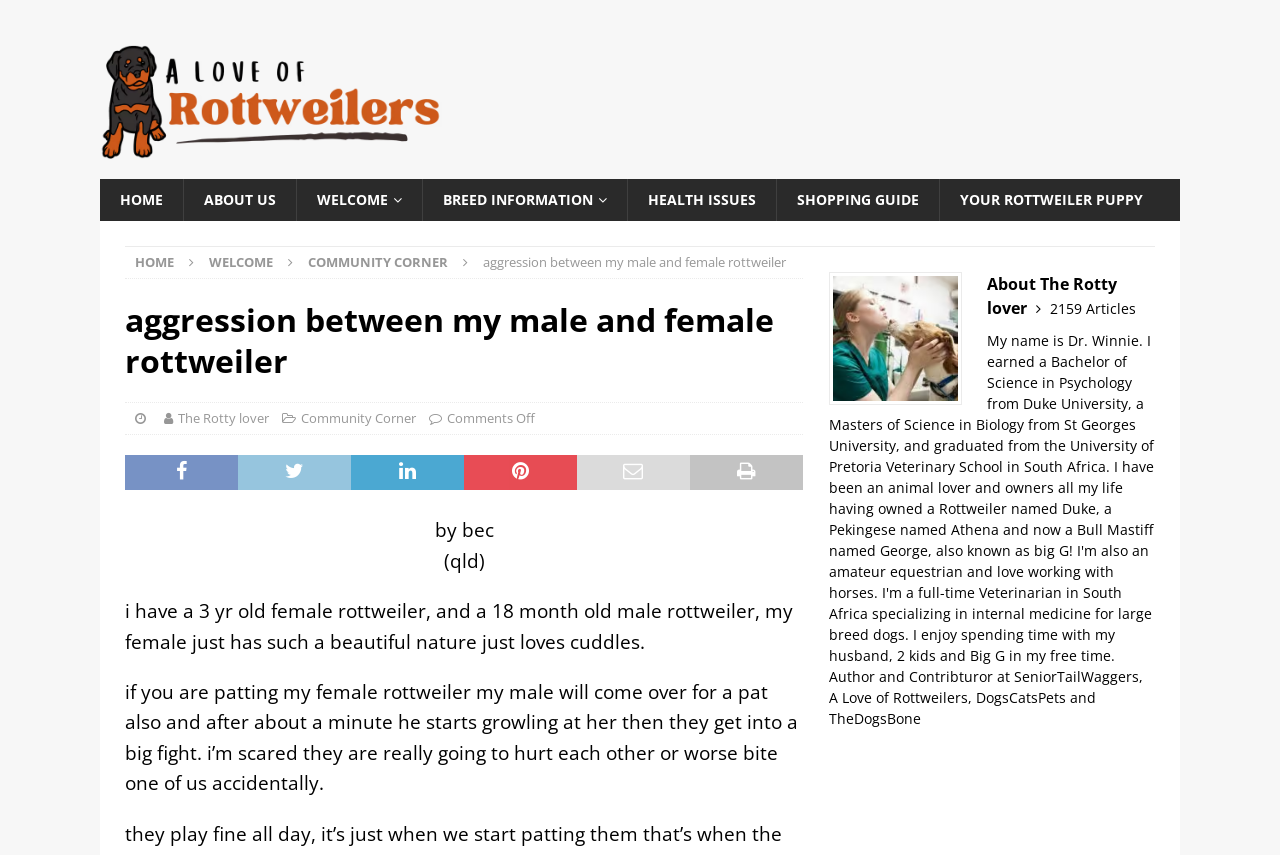What is the relationship between the two Rottweilers?
Please give a detailed and thorough answer to the question, covering all relevant points.

I determined the answer by reading the text 'i have a 3 yr old female rottweiler, and a 18 month old male rottweiler...' which indicates that the two Rottweilers are a male and a female.